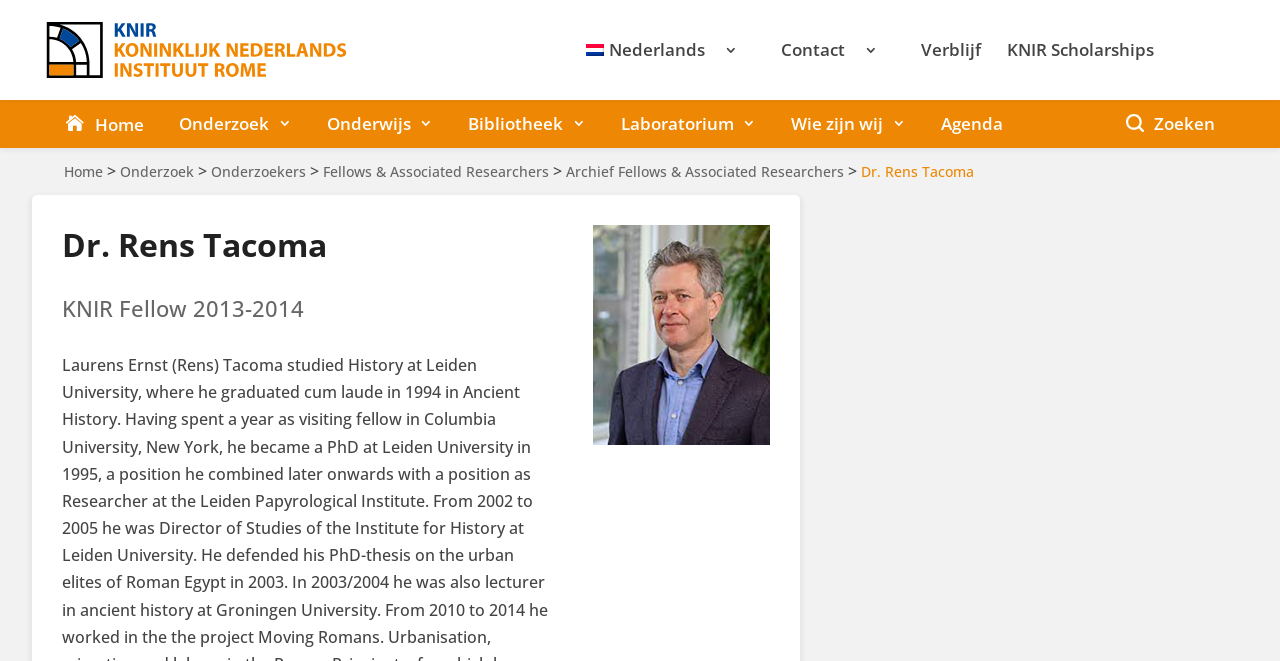Generate a thorough description of the webpage.

The webpage is about Dr. Rens Tacoma, a researcher at the Koninklijk Nederlands Instituut Rome (KNIR). At the top left corner, there is a link to the KNIR's homepage, accompanied by an image of the institute's logo. 

Below the logo, there is a navigation menu with several links, including "Nederlands", "Contact", "Verblijf", "KNIR Scholarships", and others. These links are aligned horizontally and take up the top section of the page.

On the left side of the page, there is a vertical menu with links to various sections, including "Home", "Onderzoek", "Onderwijs", "Bibliotheek", "Laboratorium", "Wie zijn wij", "Agenda", and "Zoeken". These links are stacked on top of each other.

In the main content area, there is a heading that reads "Dr. Rens Tacoma", followed by a brief description of him as a "KNIR Fellow 2013-2014". Below this, there is a large image, likely a photo of Dr. Tacoma.

The webpage also has a brief biography of Dr. Tacoma, mentioning that he studied History at Leiden University and graduated cum laude in 1994 in Ancient History, and that he spent a year as a visiting fellow in Columbia University, New York.